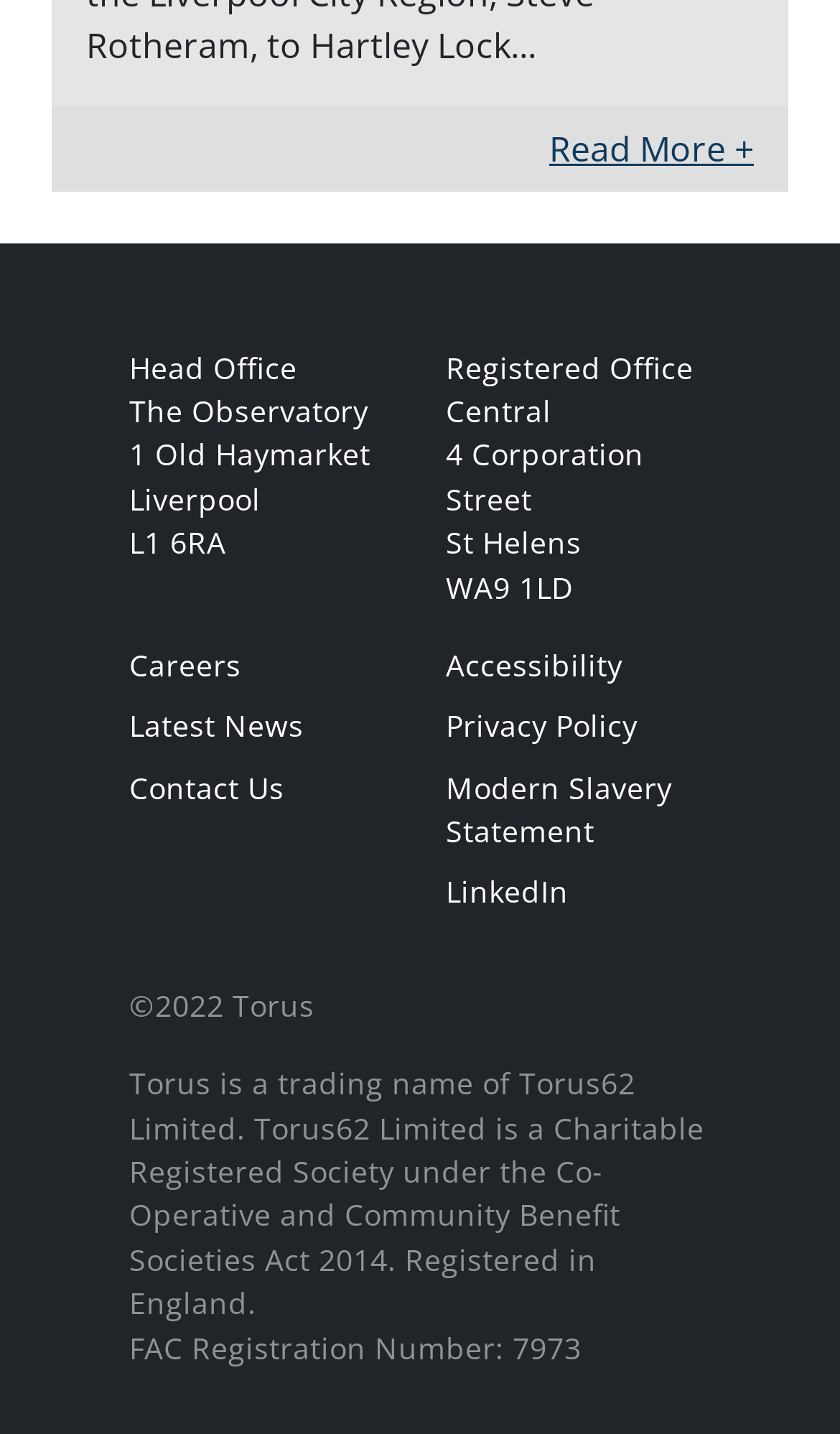Locate the bounding box coordinates of the segment that needs to be clicked to meet this instruction: "Read more about the company".

[0.654, 0.086, 0.897, 0.119]